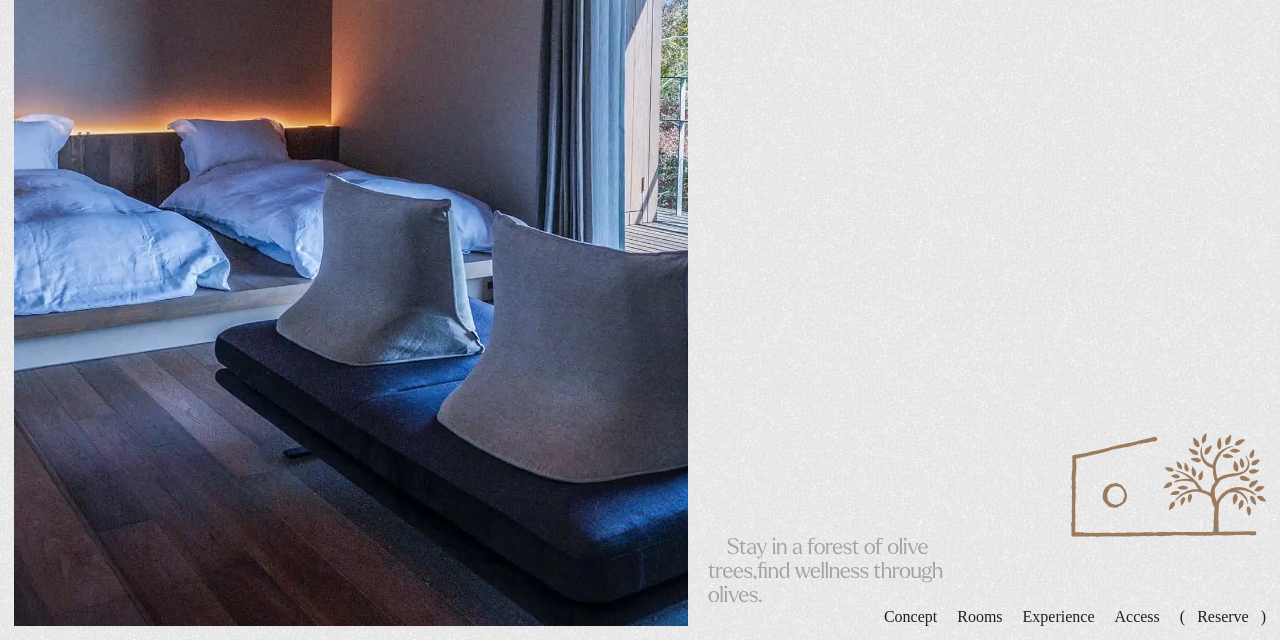Find the bounding box coordinates for the element described here: "Rooms".

[0.748, 0.95, 0.783, 0.977]